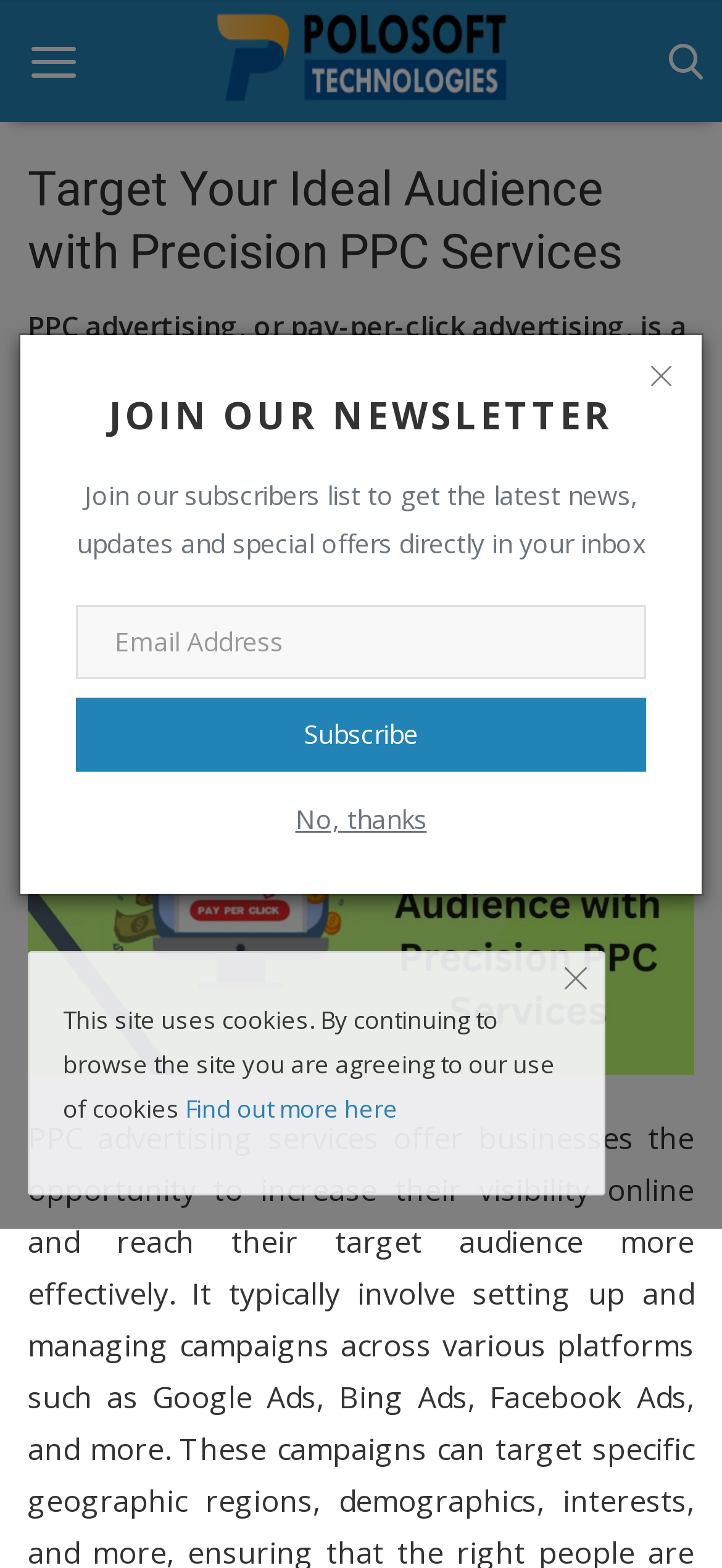Identify the bounding box coordinates of the section to be clicked to complete the task described by the following instruction: "Subscribe to the newsletter". The coordinates should be four float numbers between 0 and 1, formatted as [left, top, right, bottom].

[0.105, 0.445, 0.895, 0.492]